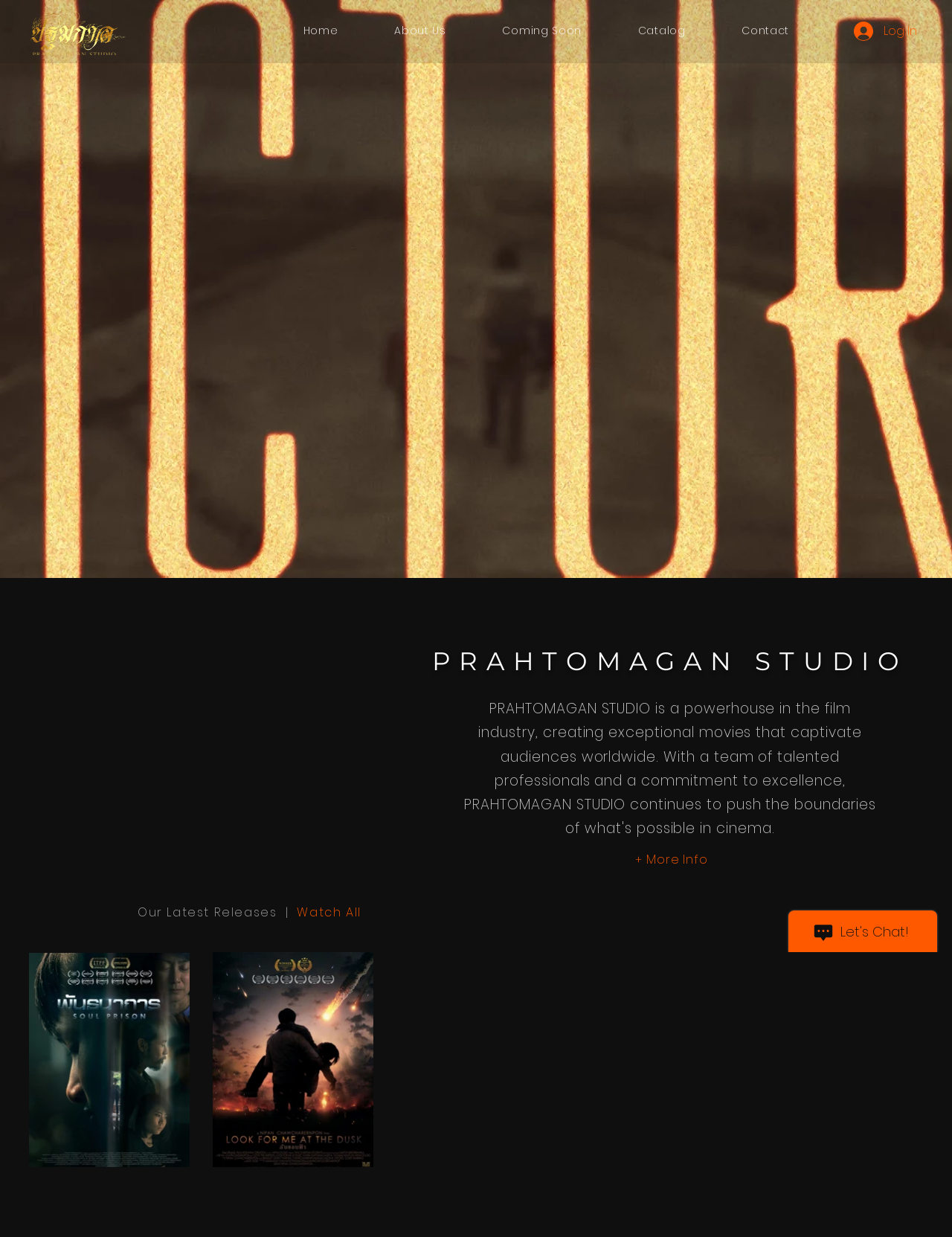Please identify the bounding box coordinates of the element's region that needs to be clicked to fulfill the following instruction: "Open Wix Chat". The bounding box coordinates should consist of four float numbers between 0 and 1, i.e., [left, top, right, bottom].

[0.82, 0.73, 1.0, 0.77]